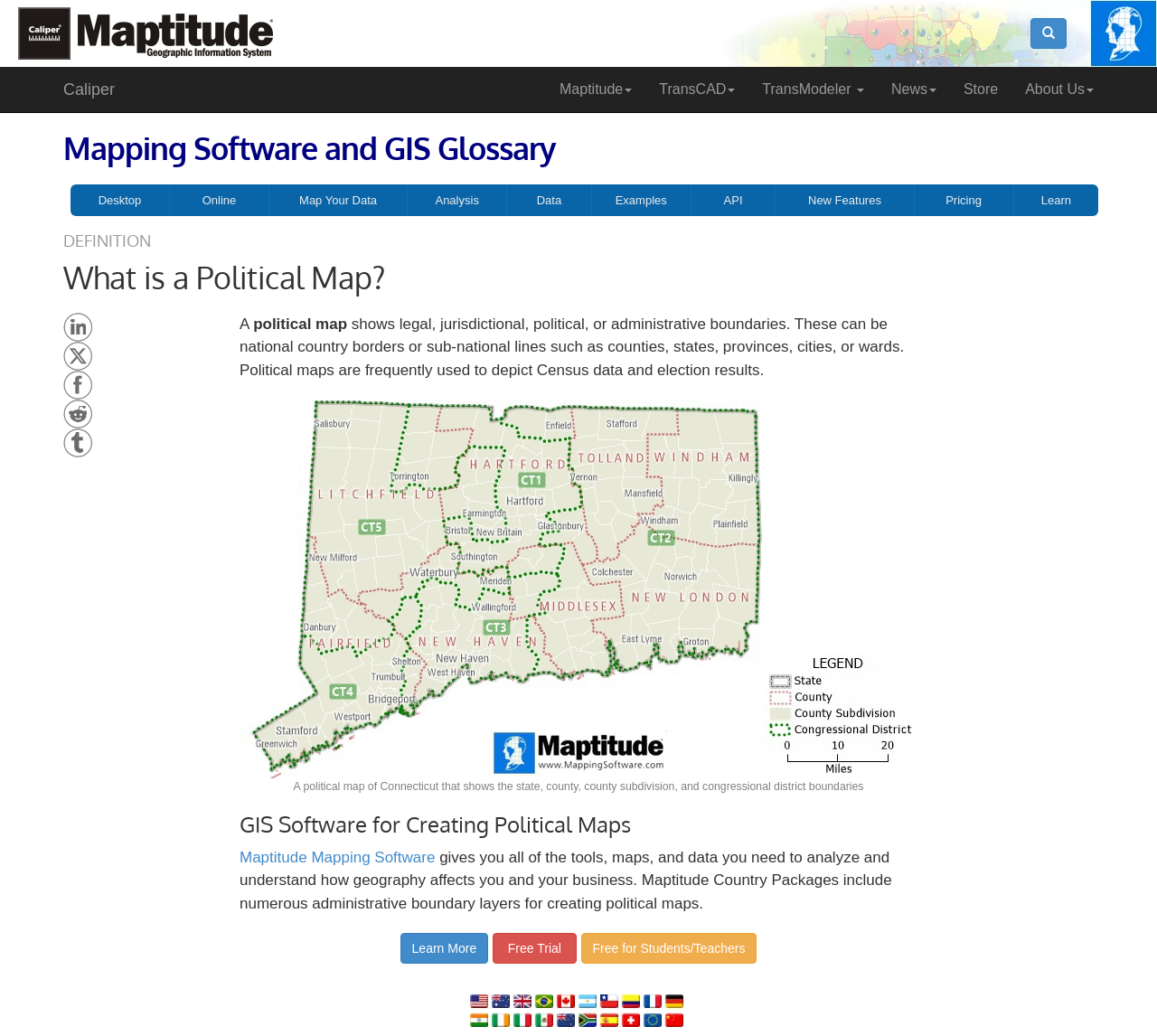Using details from the image, please answer the following question comprehensively:
What software is recommended for creating political maps?

According to the webpage, Maptitude Mapping Software is recommended for creating political maps, as it provides all the necessary tools, maps, and data to analyze and understand how geography affects users and their businesses.